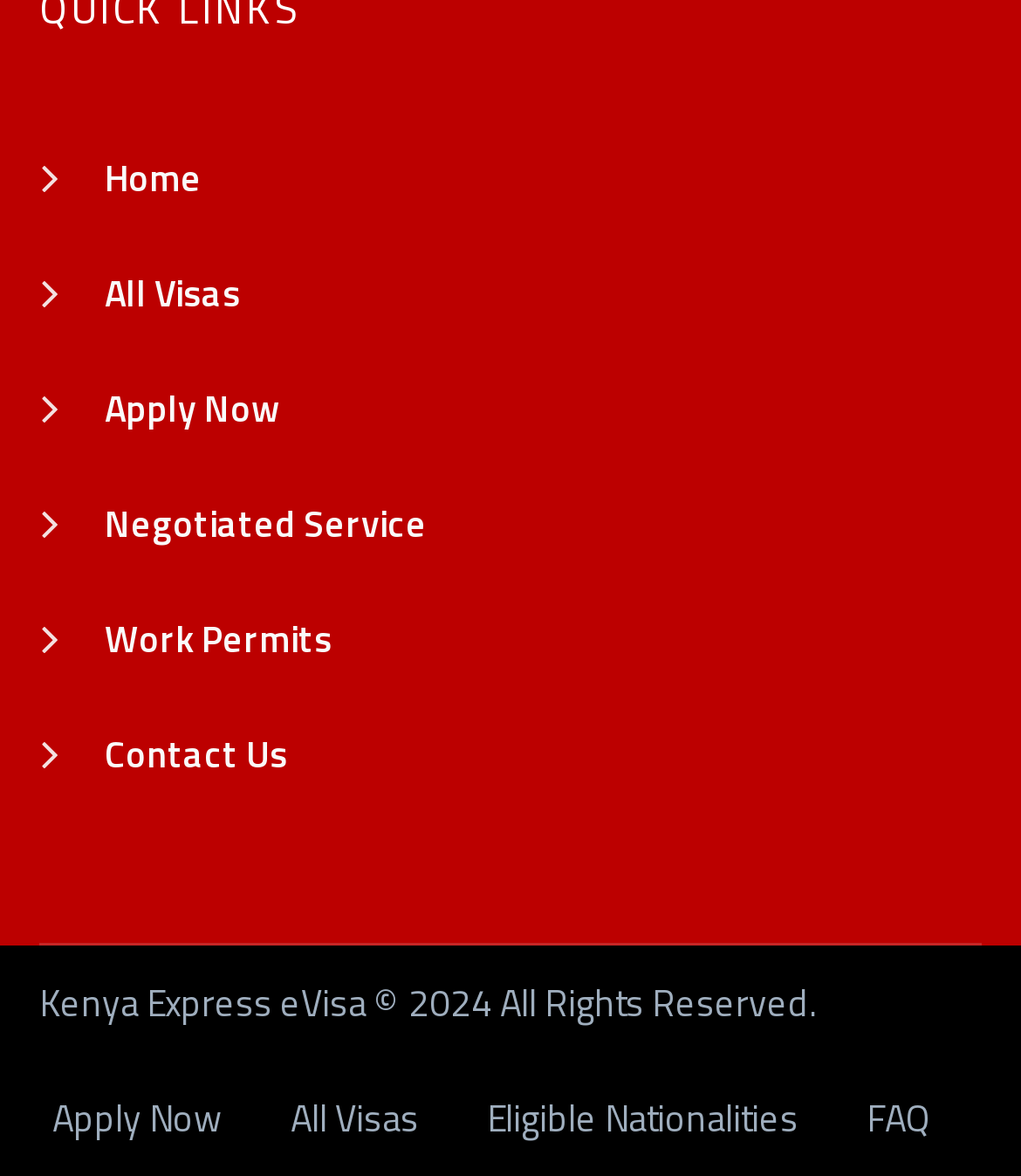Reply to the question with a single word or phrase:
What is the copyright year mentioned at the bottom of the webpage?

2024